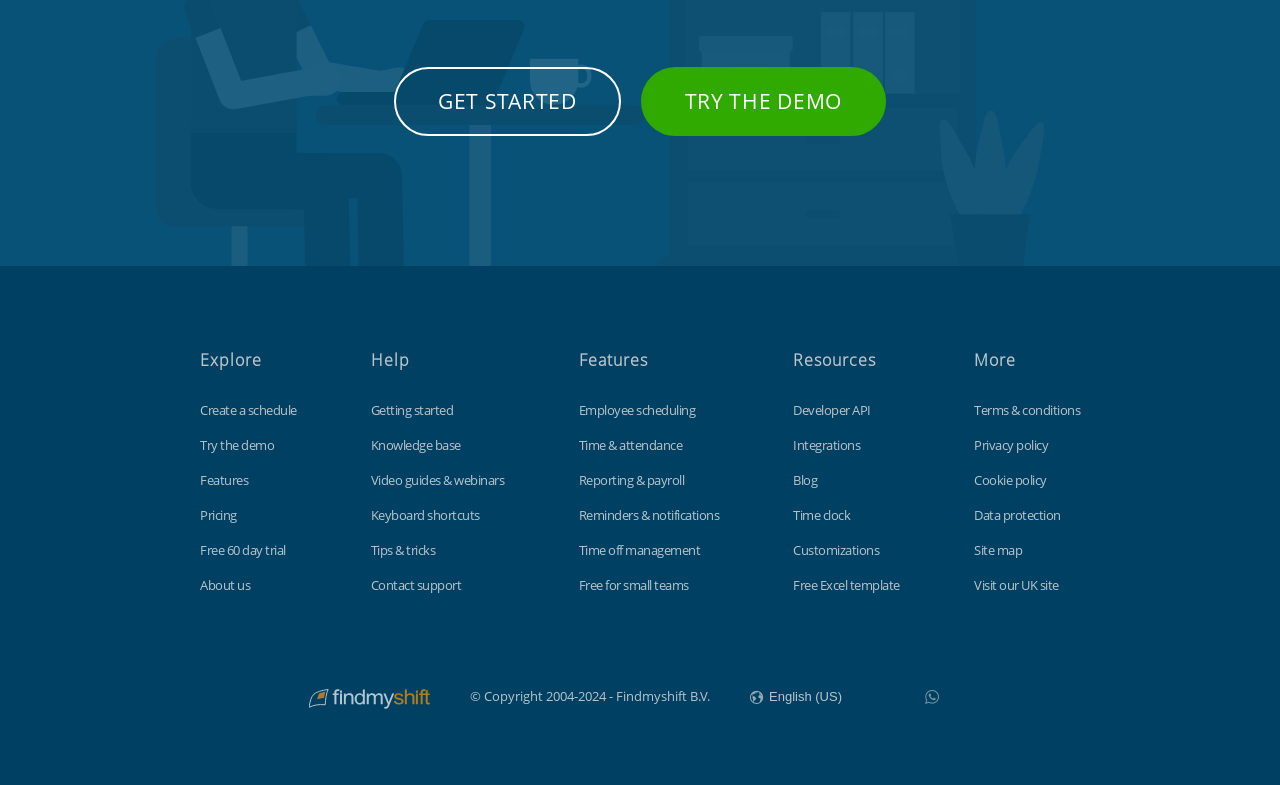Please provide the bounding box coordinates in the format (top-left x, top-left y, bottom-right x, bottom-right y). Remember, all values are floating point numbers between 0 and 1. What is the bounding box coordinate of the region described as: Video guides & webinars

[0.29, 0.6, 0.394, 0.623]